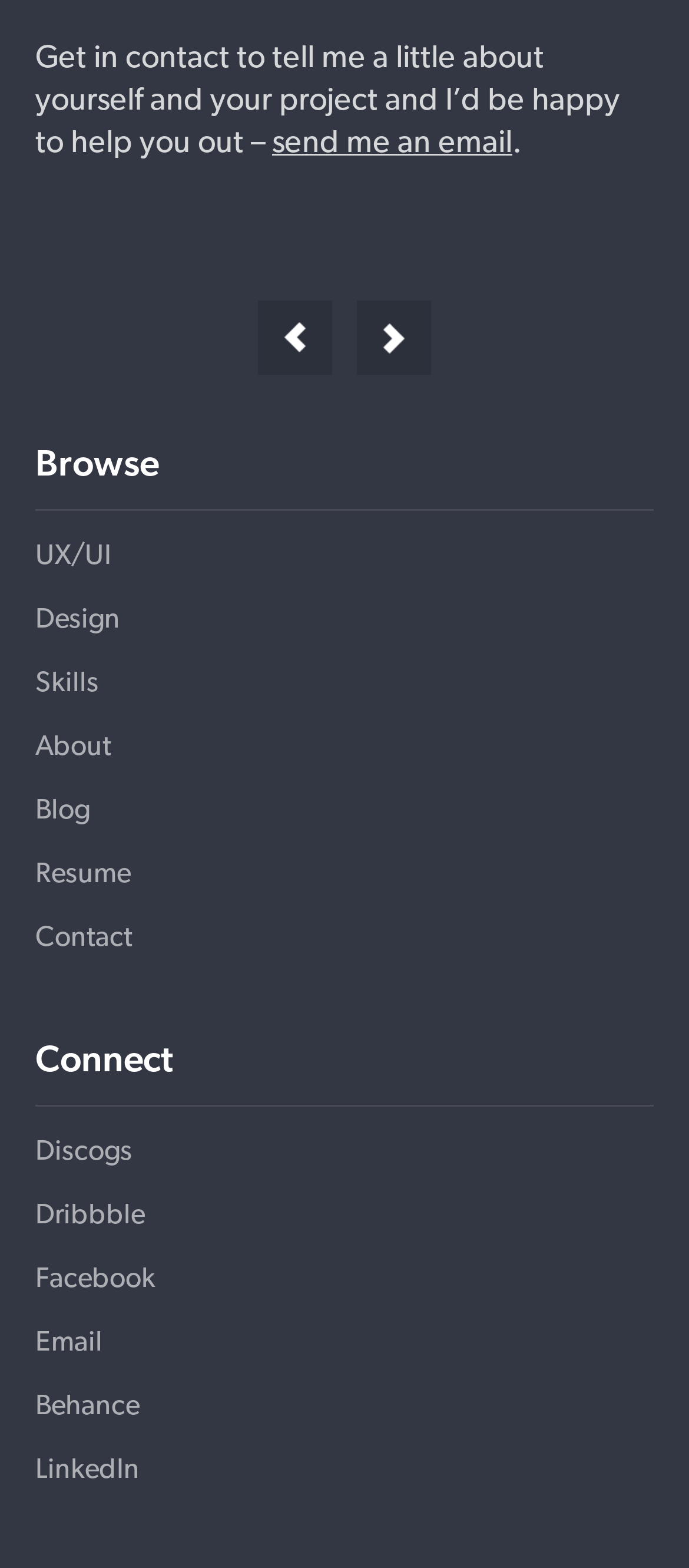Reply to the question with a single word or phrase:
How many social media links are there in the 'Connect' section?

5